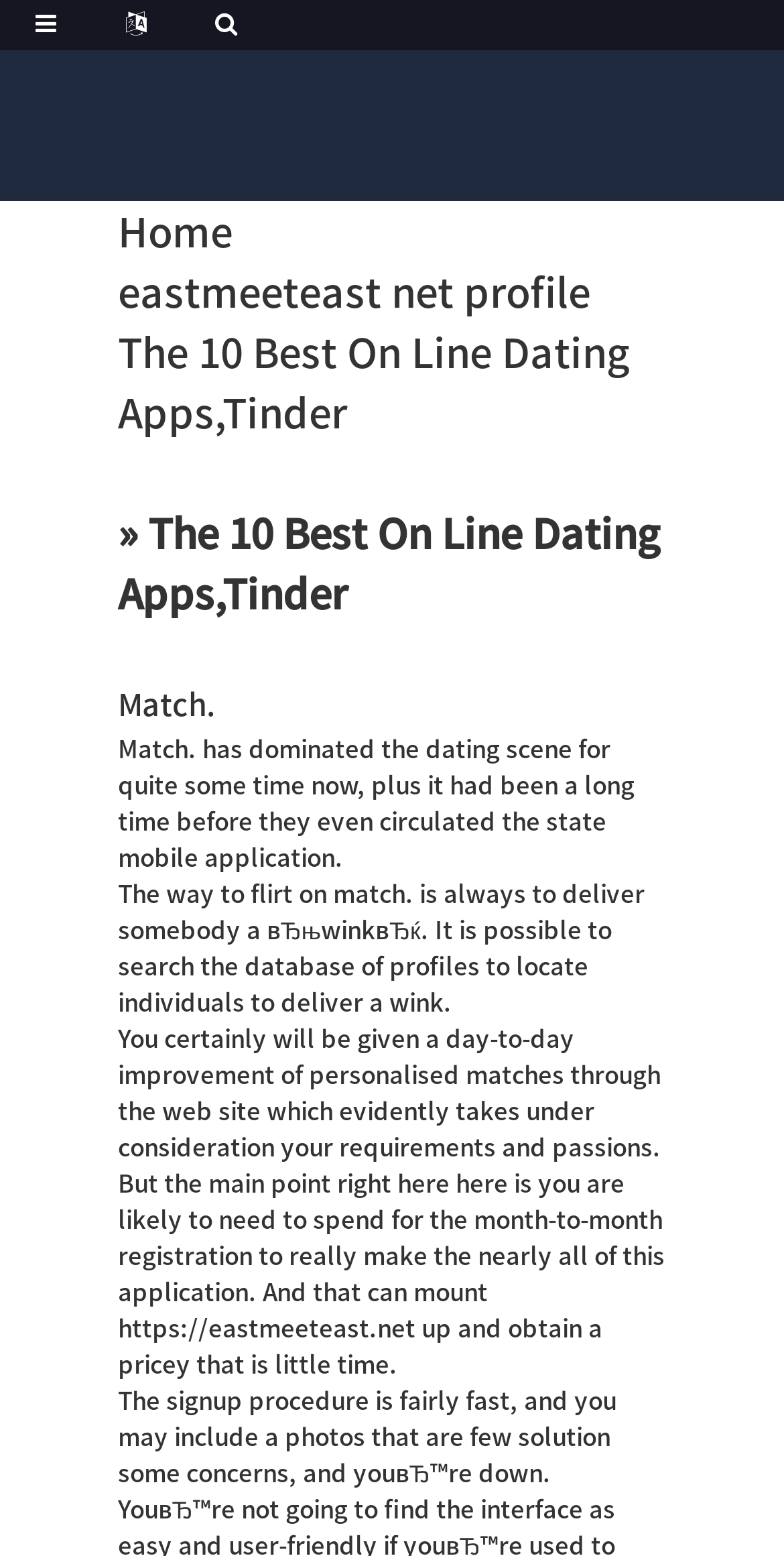Given the element description University of Sussex, predict the bounding box coordinates for the UI element in the webpage screenshot. The format should be (top-left x, top-left y, bottom-right x, bottom-right y), and the values should be between 0 and 1.

None